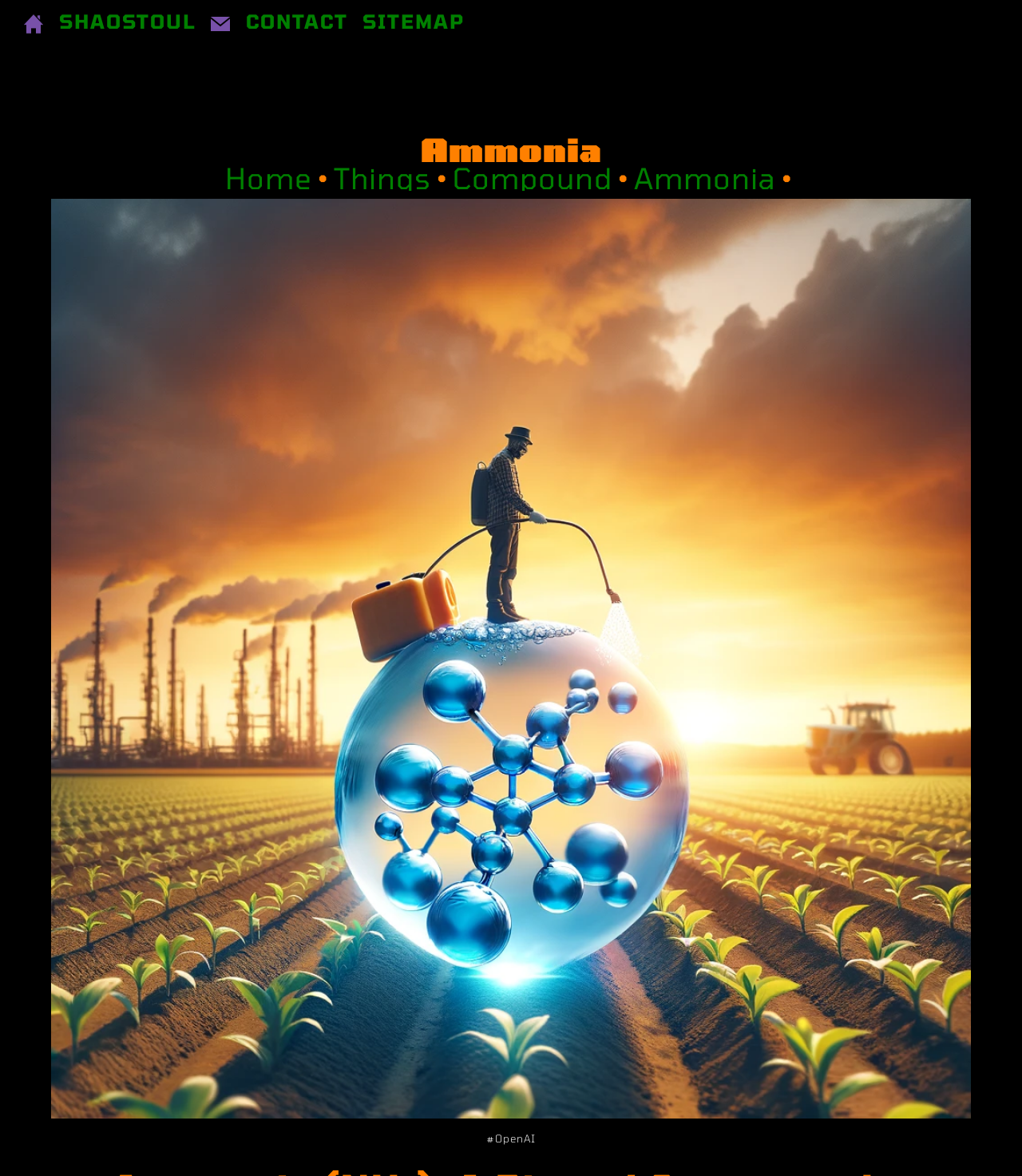Describe every aspect of the webpage comprehensively.

The webpage is about Ammonia, a compound, and is part of the Project Universe. At the top left corner, there are three links: SHAOSTOUL, CONTACT, and SITEMAP. Below these links, there is a header section that spans the entire width of the page. Within this header, the title "Ammonia" is prominently displayed, followed by a navigation section with breadcrumbs. The breadcrumbs show the path "Home • Things • Compound • Ammonia", indicating the current page's location within the website's hierarchy.

Below the header section, there is a large image that occupies most of the page's height, with a caption "You are currently viewing Ammonia". At the very bottom of the page, there is a small text "#OpenAI" positioned near the center.